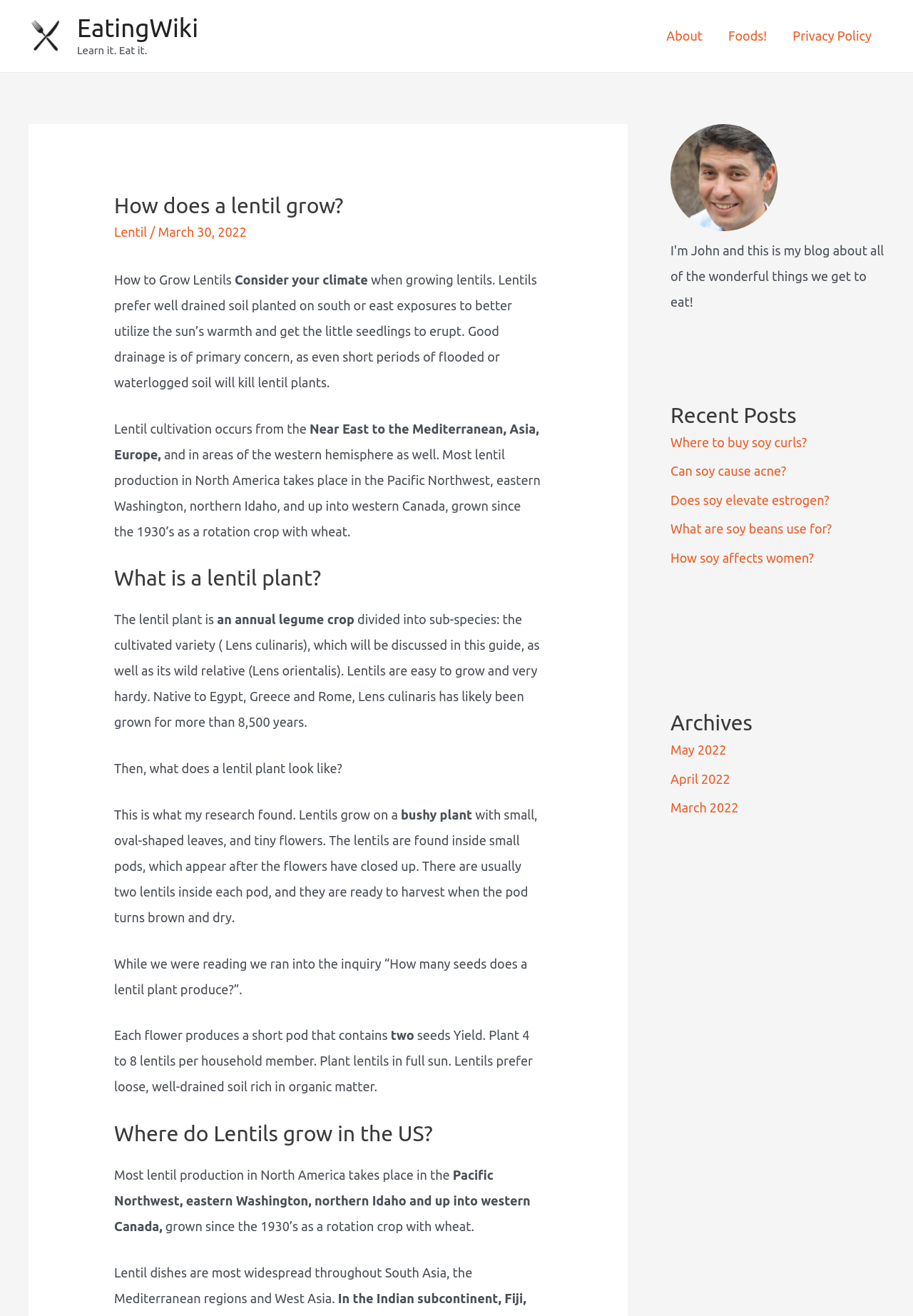Please find and provide the title of the webpage.

How does a lentil grow?